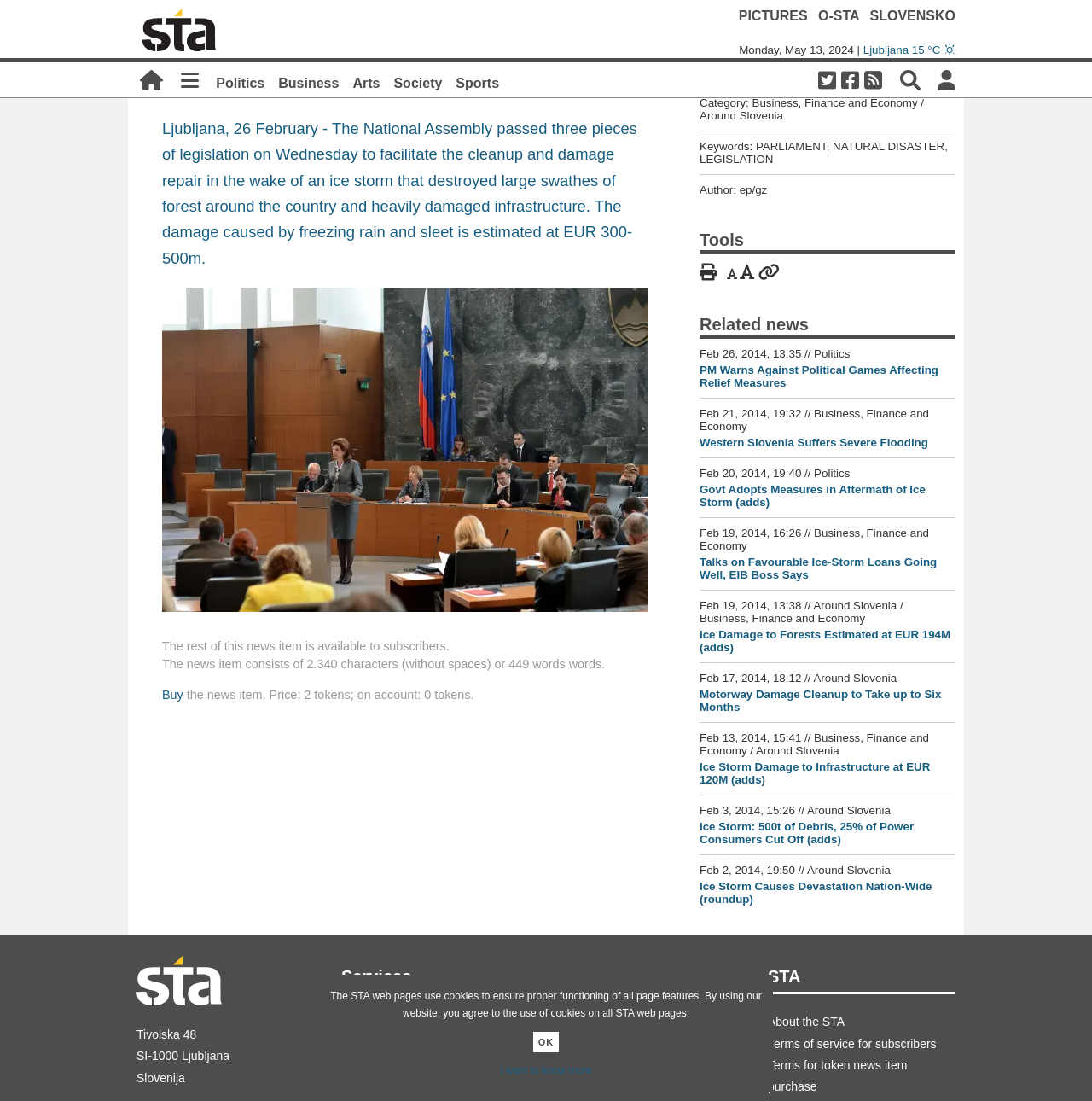How many tokens does it cost to buy the news item?
Please provide a detailed and comprehensive answer to the question.

I found the cost of the news item by looking at the 'Buy' link, where it says 'Price: 2 tokens; on account: 0 tokens'.